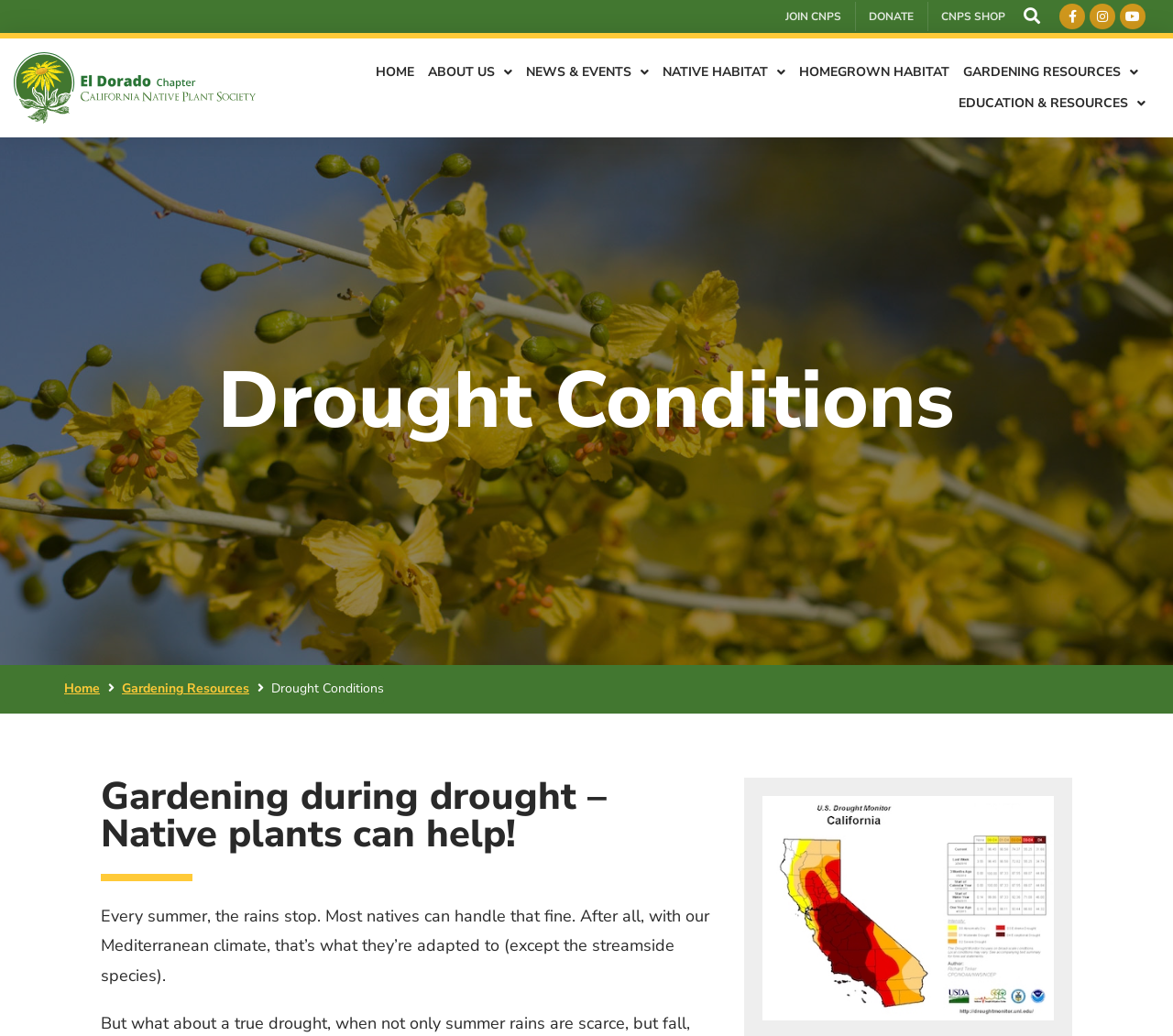Please provide the bounding box coordinates for the element that needs to be clicked to perform the following instruction: "Visit Facebook page". The coordinates should be given as four float numbers between 0 and 1, i.e., [left, top, right, bottom].

[0.903, 0.004, 0.925, 0.028]